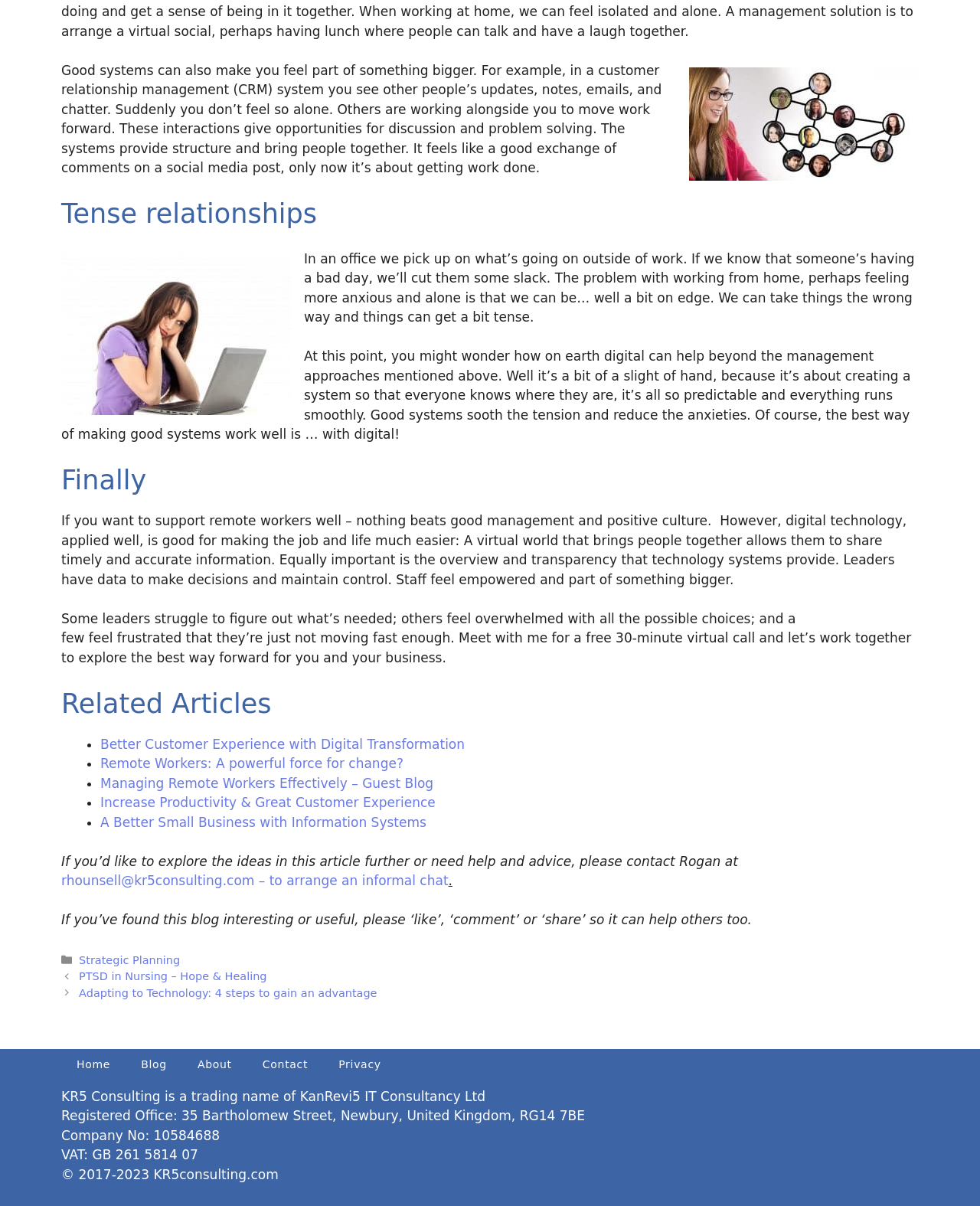Please locate the bounding box coordinates of the element that should be clicked to complete the given instruction: "Contact Rogan for an informal chat".

[0.062, 0.724, 0.457, 0.737]